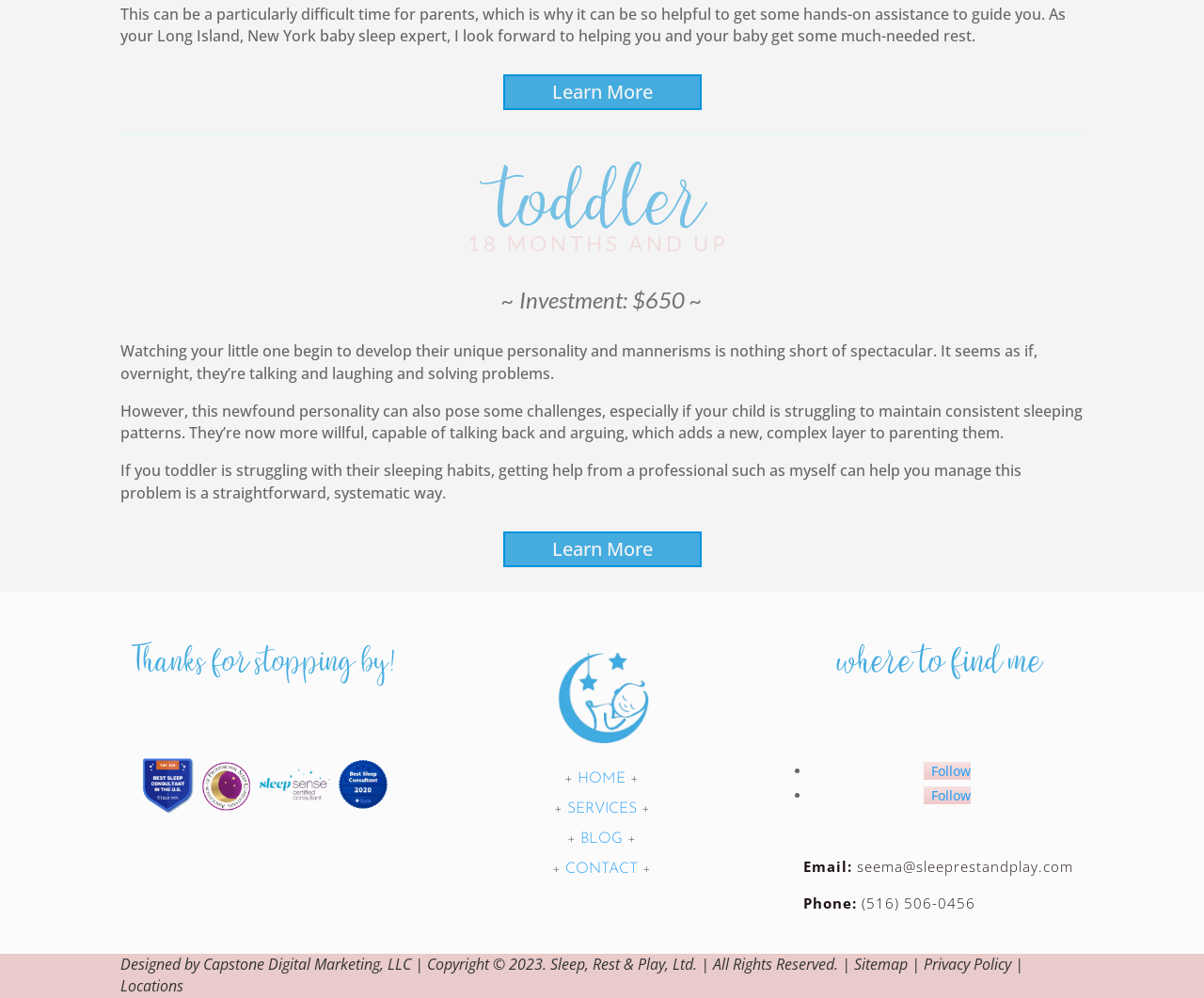How can the baby sleep expert help with toddler sleeping habits?
Could you give a comprehensive explanation in response to this question?

According to the text 'If you toddler is struggling with their sleeping habits, getting help from a professional such as myself can help you manage this problem is a straightforward, systematic way.', the baby sleep expert can help with toddler sleeping habits in a straightforward, systematic way.